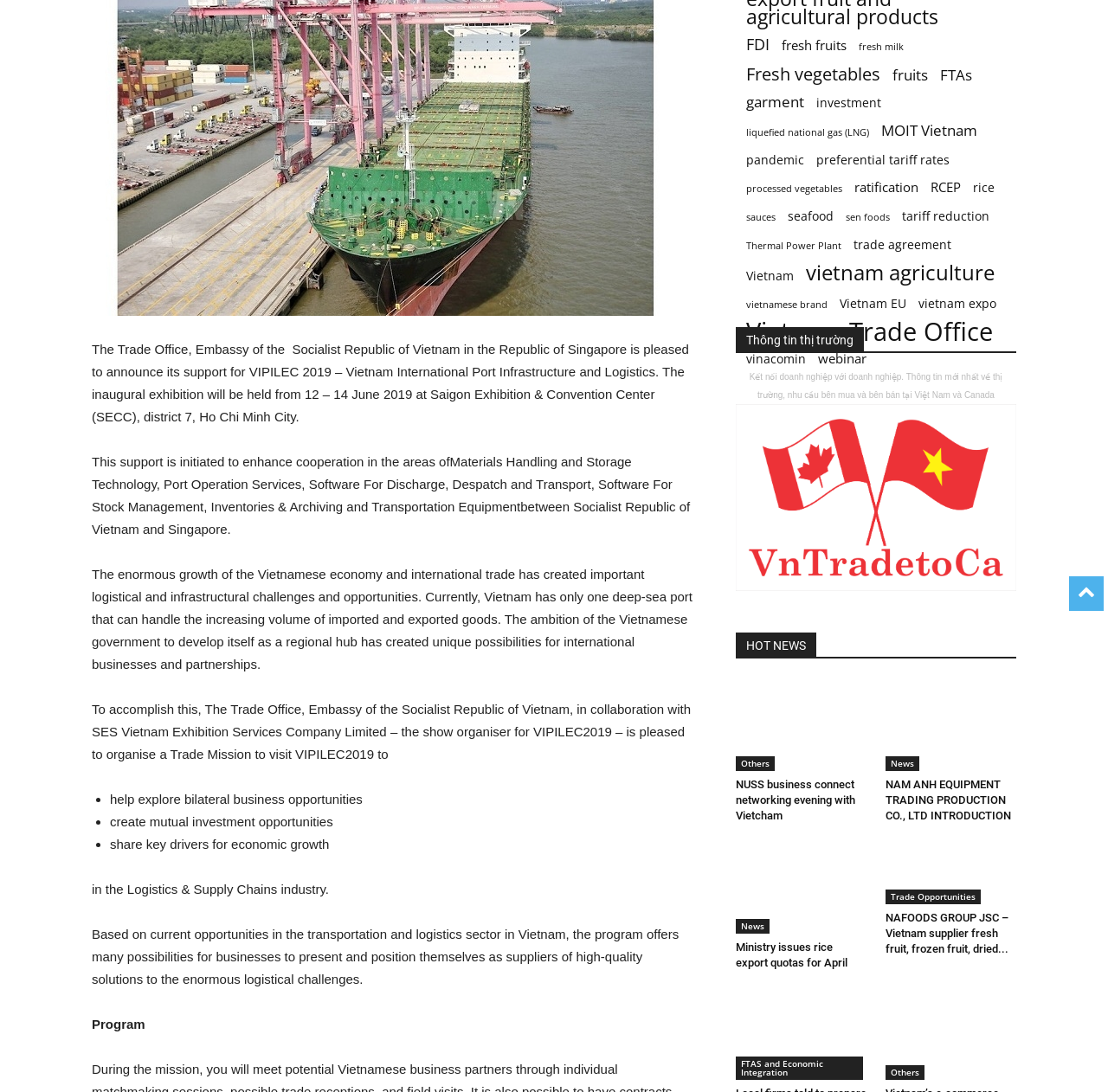Using the provided element description, identify the bounding box coordinates as (top-left x, top-left y, bottom-right x, bottom-right y). Ensure all values are between 0 and 1. Description: preferential tariff rates

[0.737, 0.139, 0.857, 0.155]